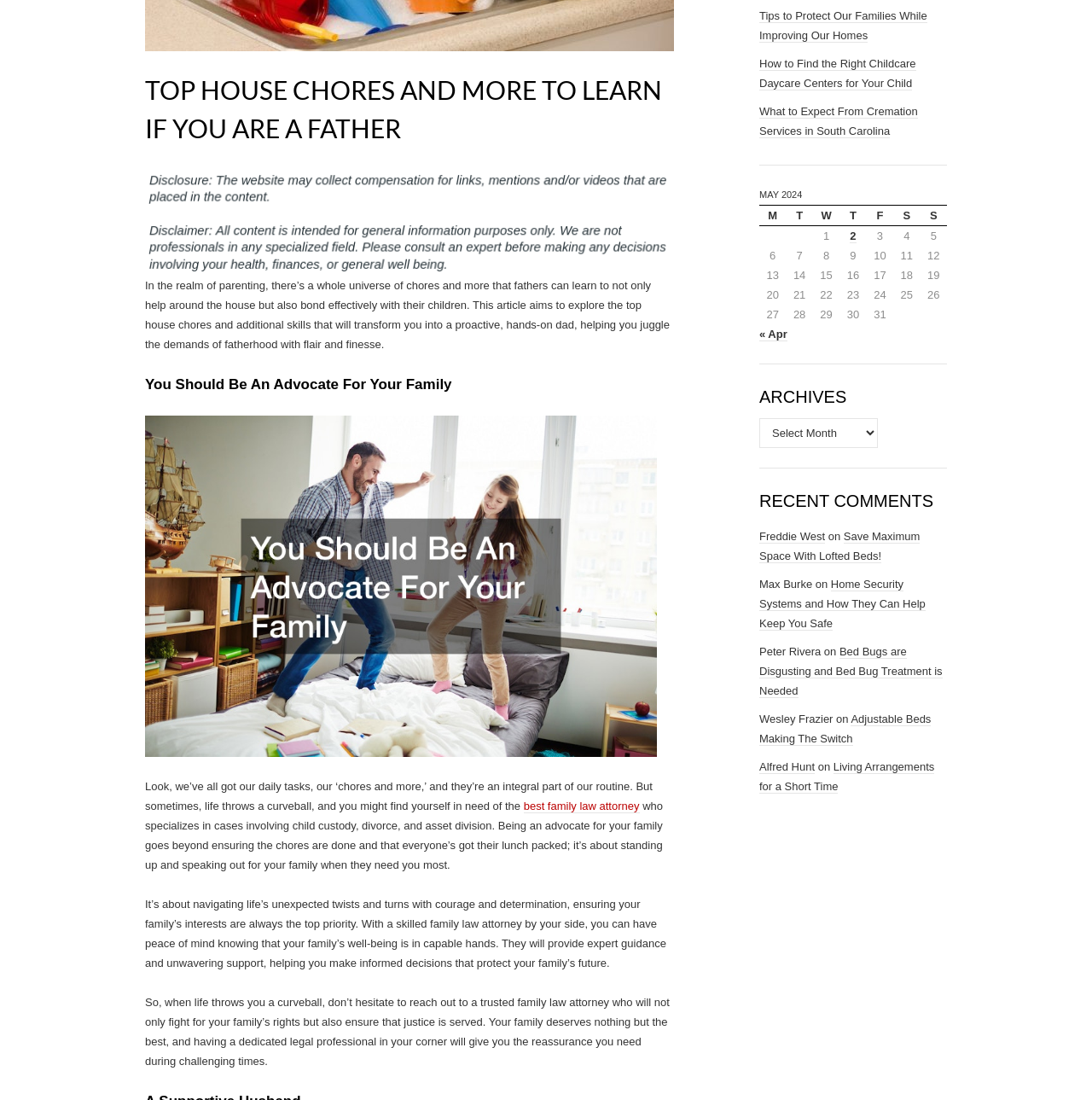Using the given element description, provide the bounding box coordinates (top-left x, top-left y, bottom-right x, bottom-right y) for the corresponding UI element in the screenshot: Freddie West

[0.695, 0.482, 0.756, 0.494]